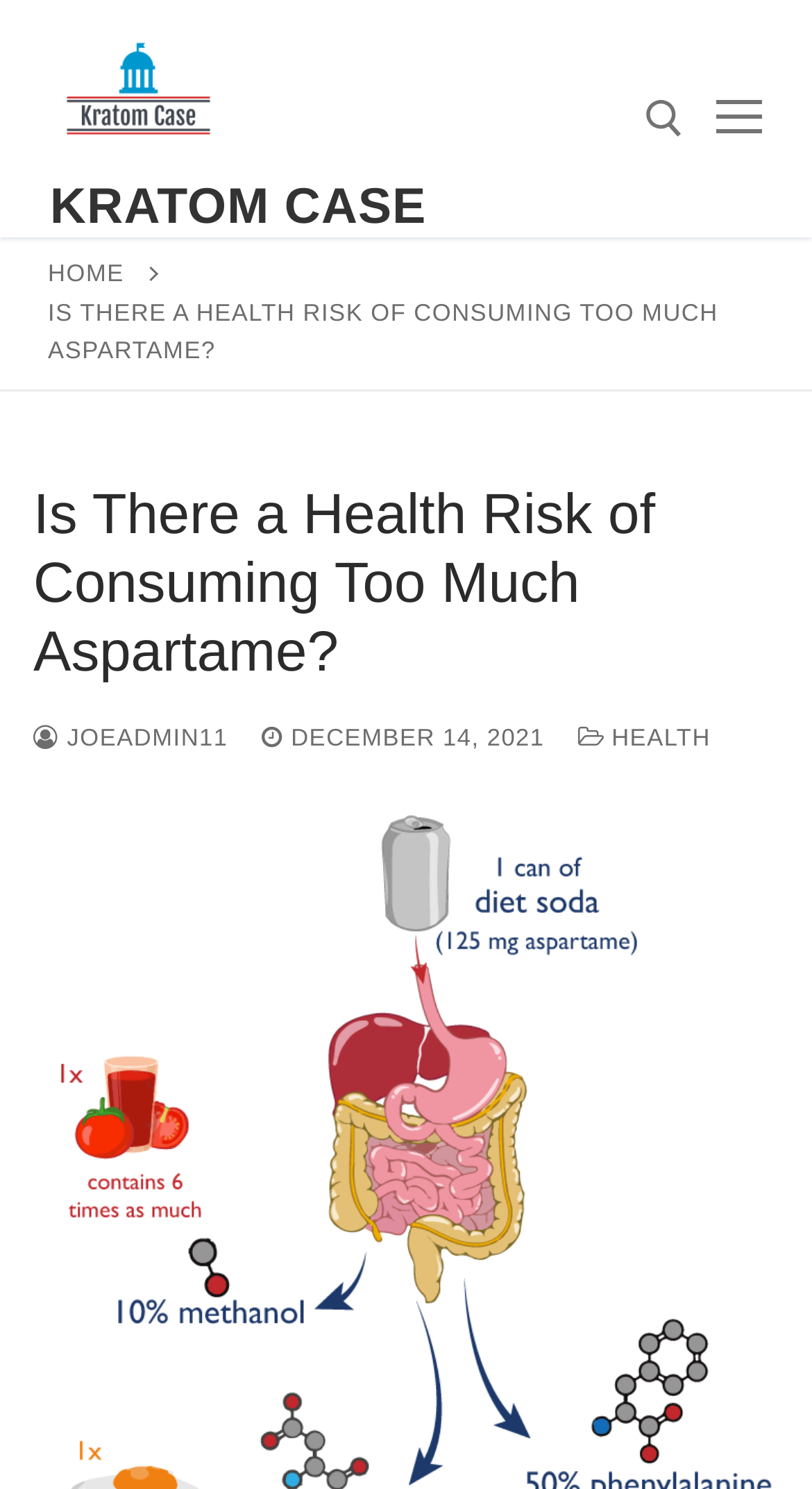How many links are there in the top navigation bar?
Based on the image, answer the question with as much detail as possible.

I can count the number of links in the top navigation bar by looking at the elements with link types and similar bounding box coordinates. There are three links: 'Kratom Case', 'open search tool', and an empty link.